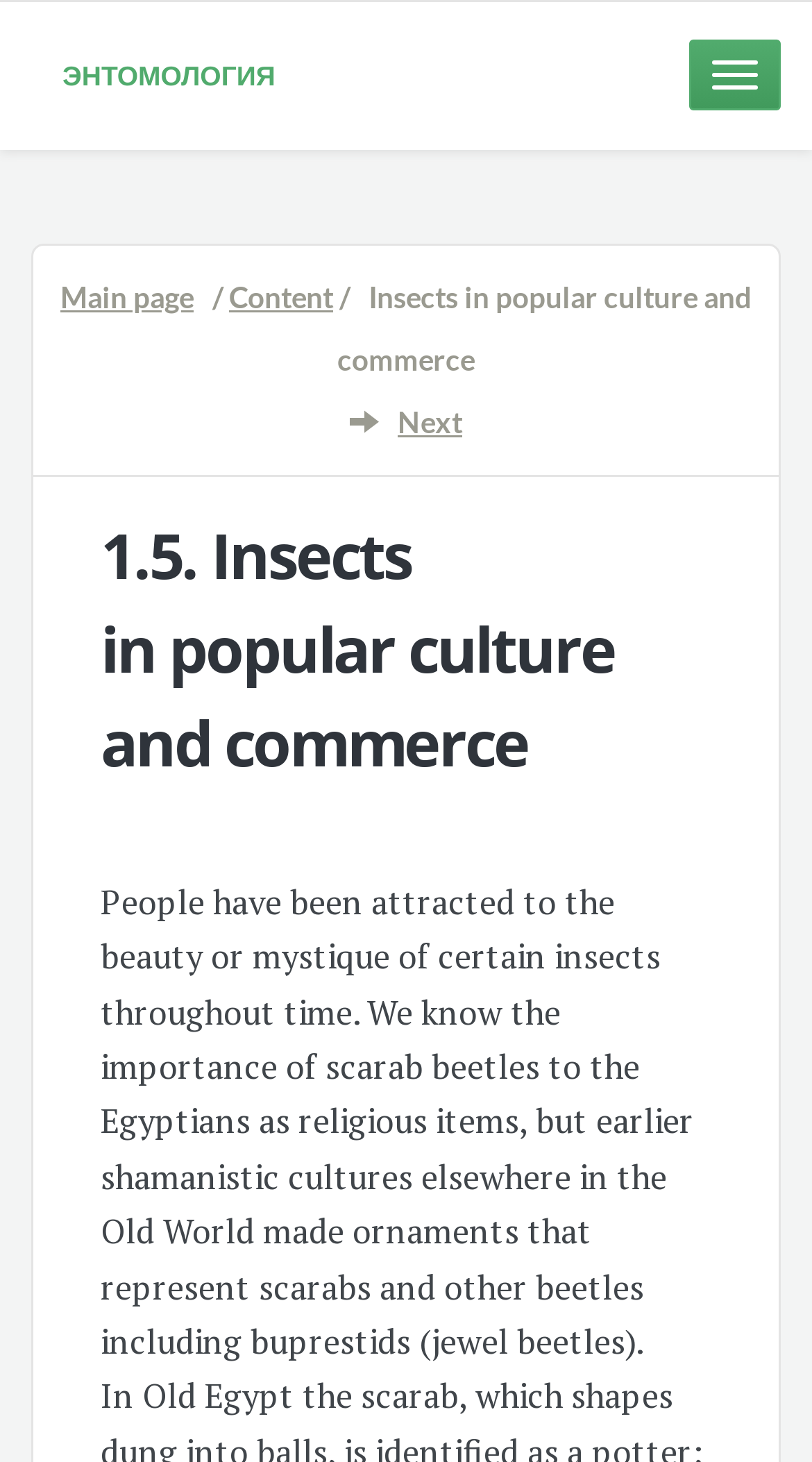What is the last link in the navigation?
Answer the question using a single word or phrase, according to the image.

Next